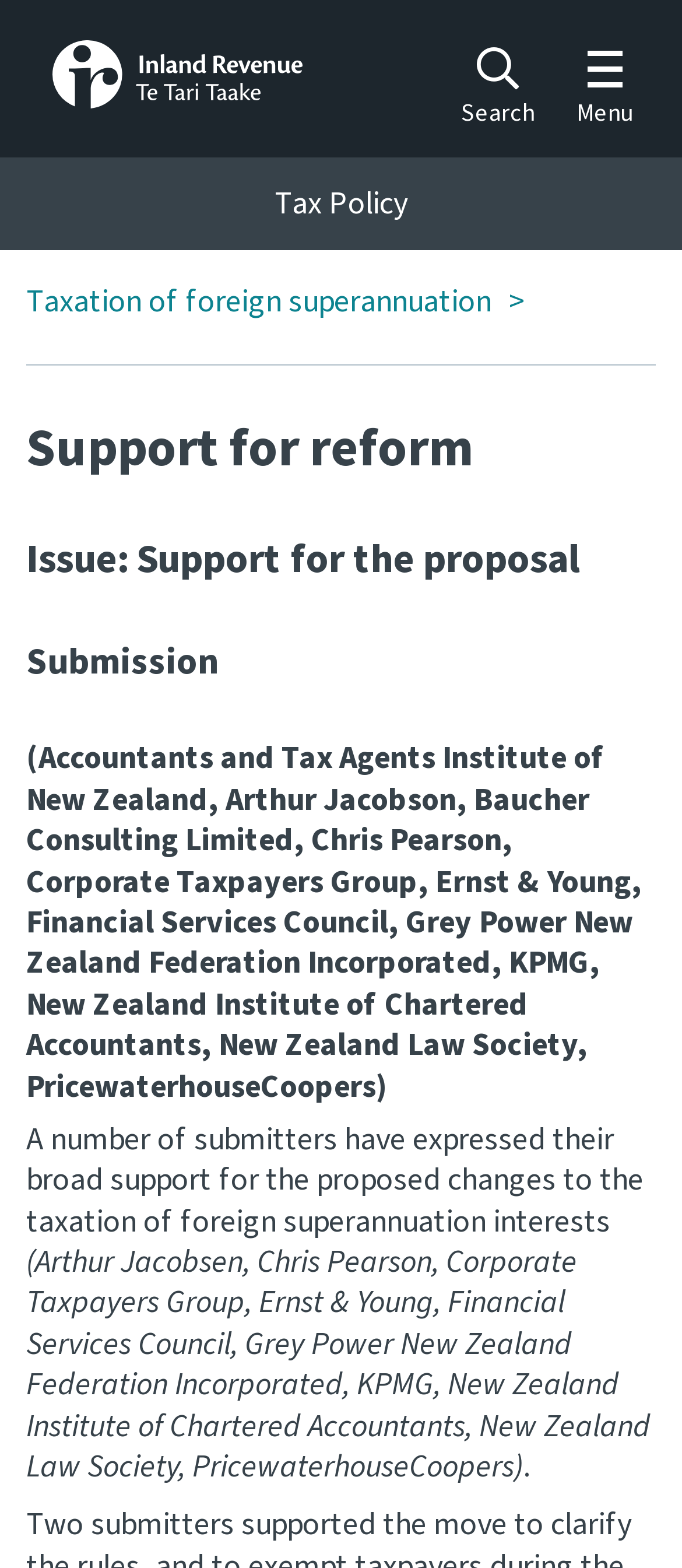Provide a thorough description of the webpage you see.

The webpage is about "Support for reform" and appears to be a government or institutional website. At the top left, there is a link to "Inland Revenue" accompanied by an image with the same name. On the top right, there are two buttons: a search button with a magnifying glass icon and a button to toggle the mobile navigation menu.

Below the top section, there is a horizontal menu with links to "Announcements", "Publications", "Bills", "Work programme", "Consultation", and "Tax treaties". Each link takes up the full width of the page.

The main content of the page is divided into sections, each with a heading. The first heading is "Support for reform", followed by "Issue: Support for the proposal", "Submission", and a list of organizations that have made submissions. The list of organizations includes accountants, tax agents, and financial institutions.

The main text of the page discusses the support for the proposed changes to the taxation of foreign superannuation interests. There are several paragraphs of text, with the first paragraph stating that many submitters have expressed their broad support for the proposed changes. The text also mentions specific organizations that have made submissions, including Arthur Jacobsen, Chris Pearson, and several financial institutions.

At the very bottom of the page, there is a single period (.) in a separate text element, which may be a formatting error or a placeholder.